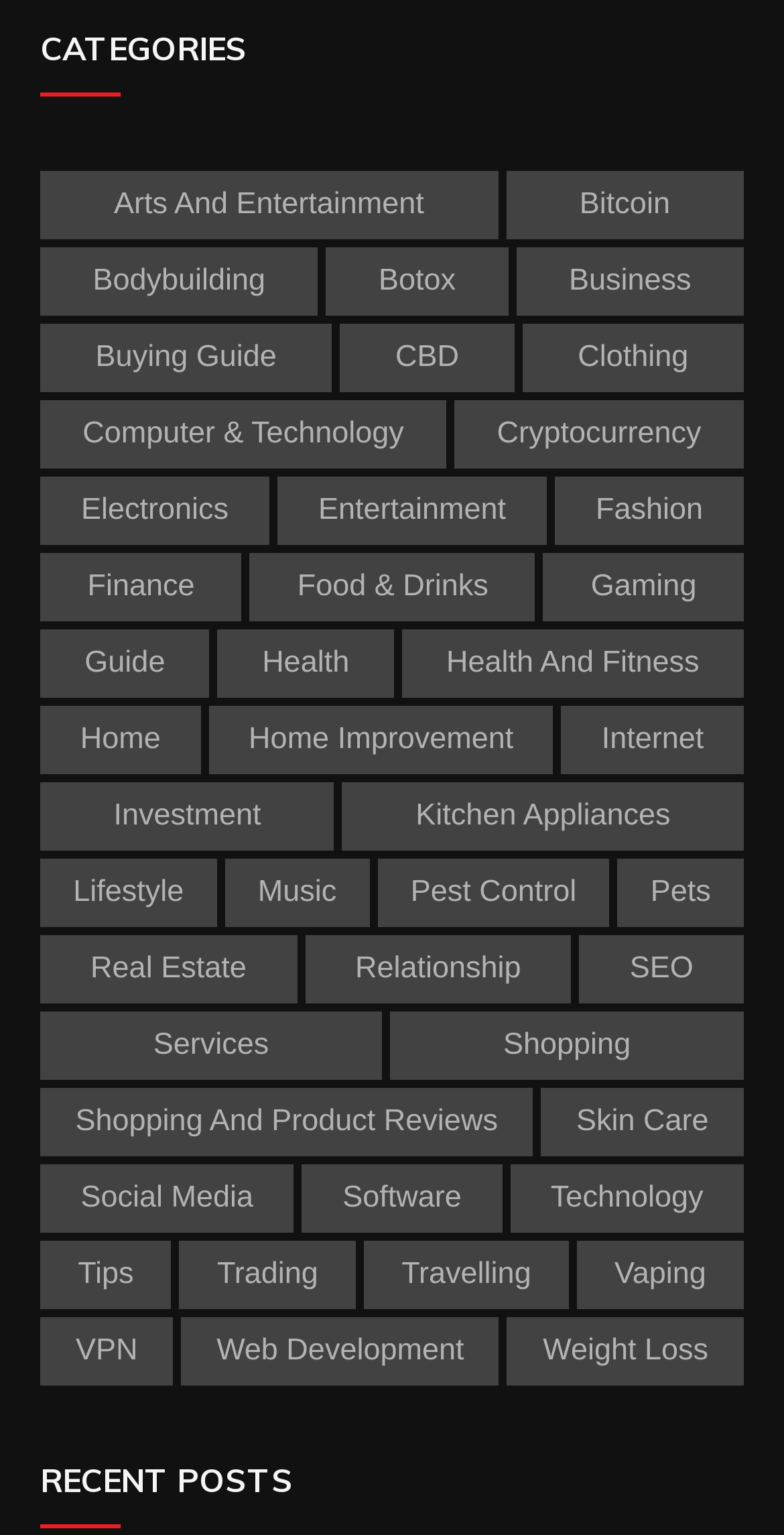Can you look at the image and give a comprehensive answer to the question:
How many categories are listed on the webpage?

There are 40 categories listed on the webpage because there are 40 link elements with category names, ranging from 'Arts and Entertainment' to 'Web development'.